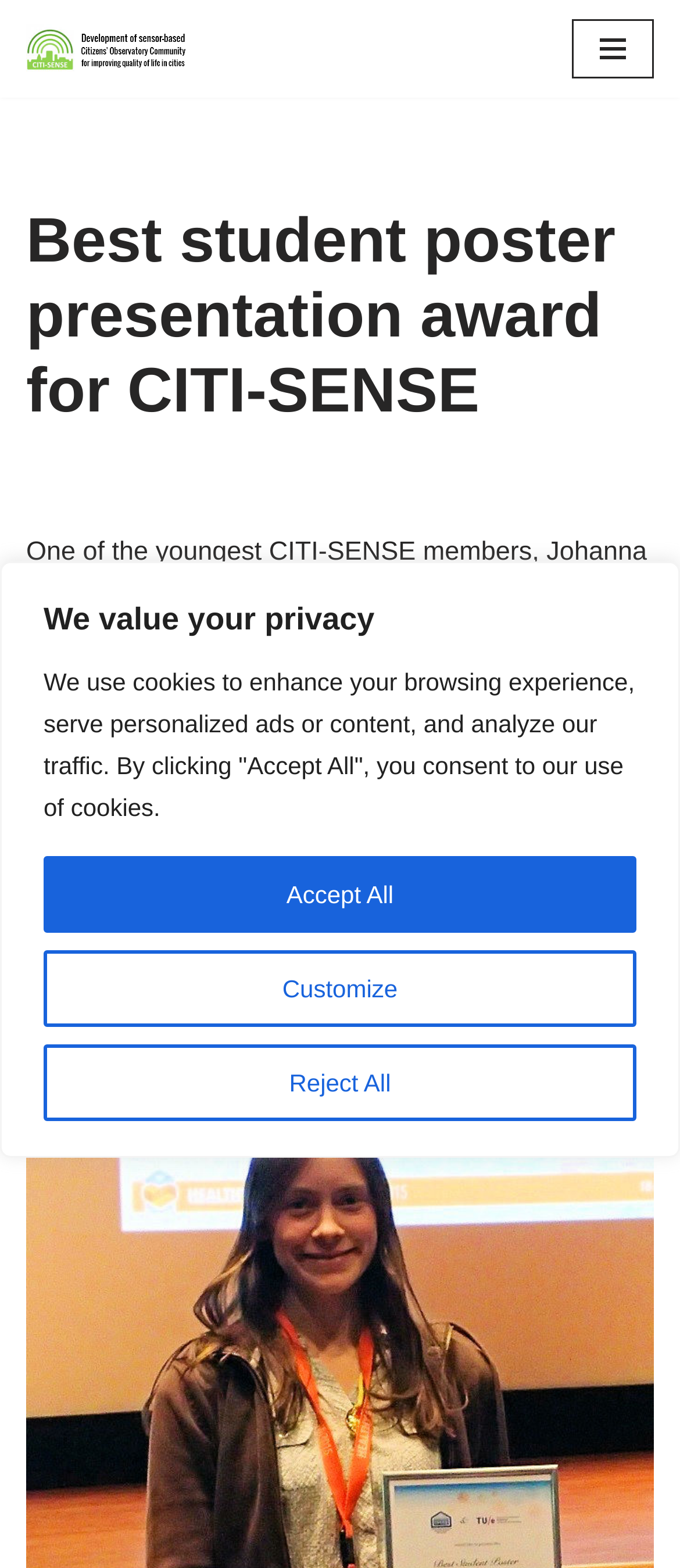Utilize the details in the image to give a detailed response to the question: Who won the best poster presentation award?

According to the webpage, Johanna Robinson, one of the youngest CITI-SENSE members from Ljubljana, won the competition for the best poster presentation at the Healthy Buildings Europe 2015 conference.